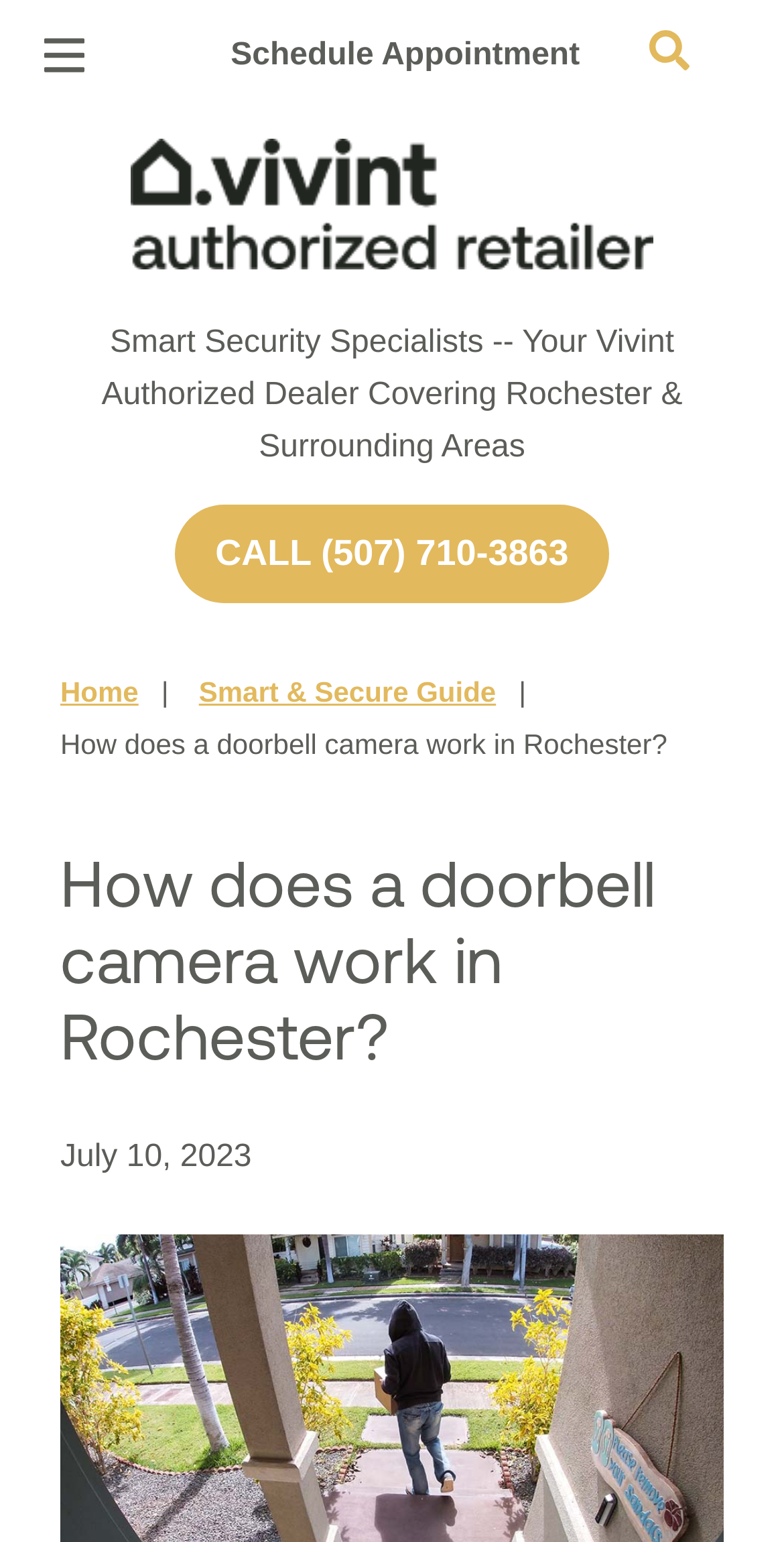Pinpoint the bounding box coordinates of the clickable element needed to complete the instruction: "Open the menu". The coordinates should be provided as four float numbers between 0 and 1: [left, top, right, bottom].

[0.055, 0.02, 0.107, 0.05]